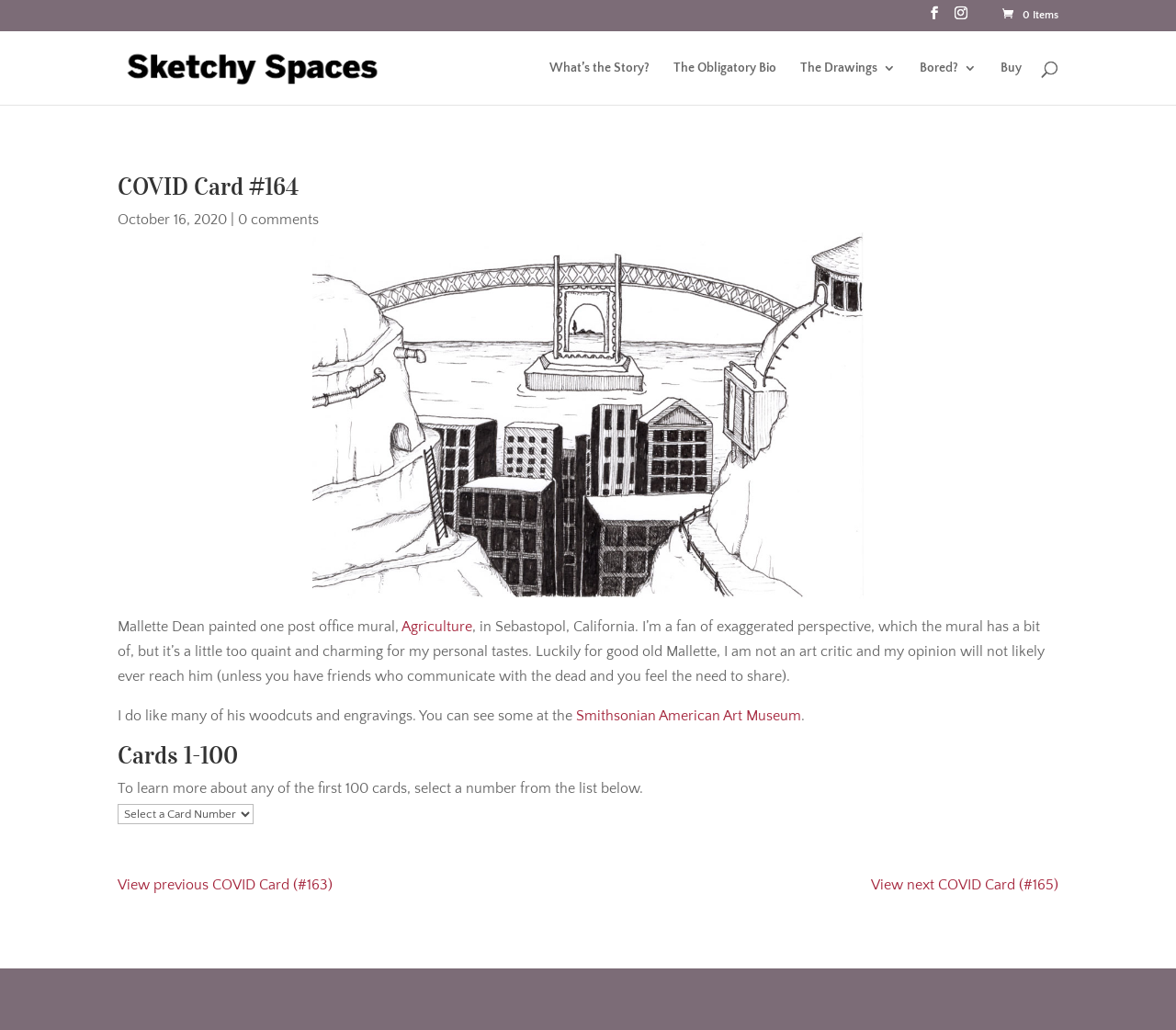Give a concise answer using one word or a phrase to the following question:
What is the name of the museum where Mallette Dean's woodcuts and engravings can be seen?

Smithsonian American Art Museum